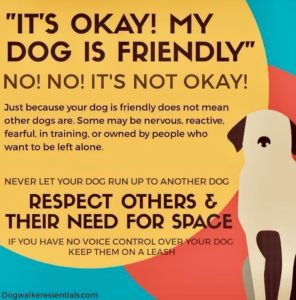Explain the image thoroughly, highlighting all key elements.

The image presents a vibrant and informative graphic focused on dog walking etiquette, particularly emphasizing the importance of keeping dogs leashed. At the top, it boldly states, “IT'S OKAY! MY DOG IS FRIENDLY,” followed by a strong admonition: “NO! NO! IT'S NOT OKAY!” This highlights a critical message: just because one dog is friendly does not guarantee that other dogs will react positively. The text explains that some dogs can be nervous, reactive, or fearful, reflecting various behaviors and needs. 

It encourages dog owners to never let their pets run up to others without consent, urging everyone to respect the space and comfort of other dogs. The bottom of the image carries a clear reminder: “IF YOU HAVE NO VOICE CONTROL OVER YOUR DOG, KEEP THEM ON A LEASH!” This serves as a practical guideline for responsible dog ownership, promoting safety for all dogs and their owners. The graphic is visually complemented by an illustration of a dog, reinforcing its advisory and educational tone.